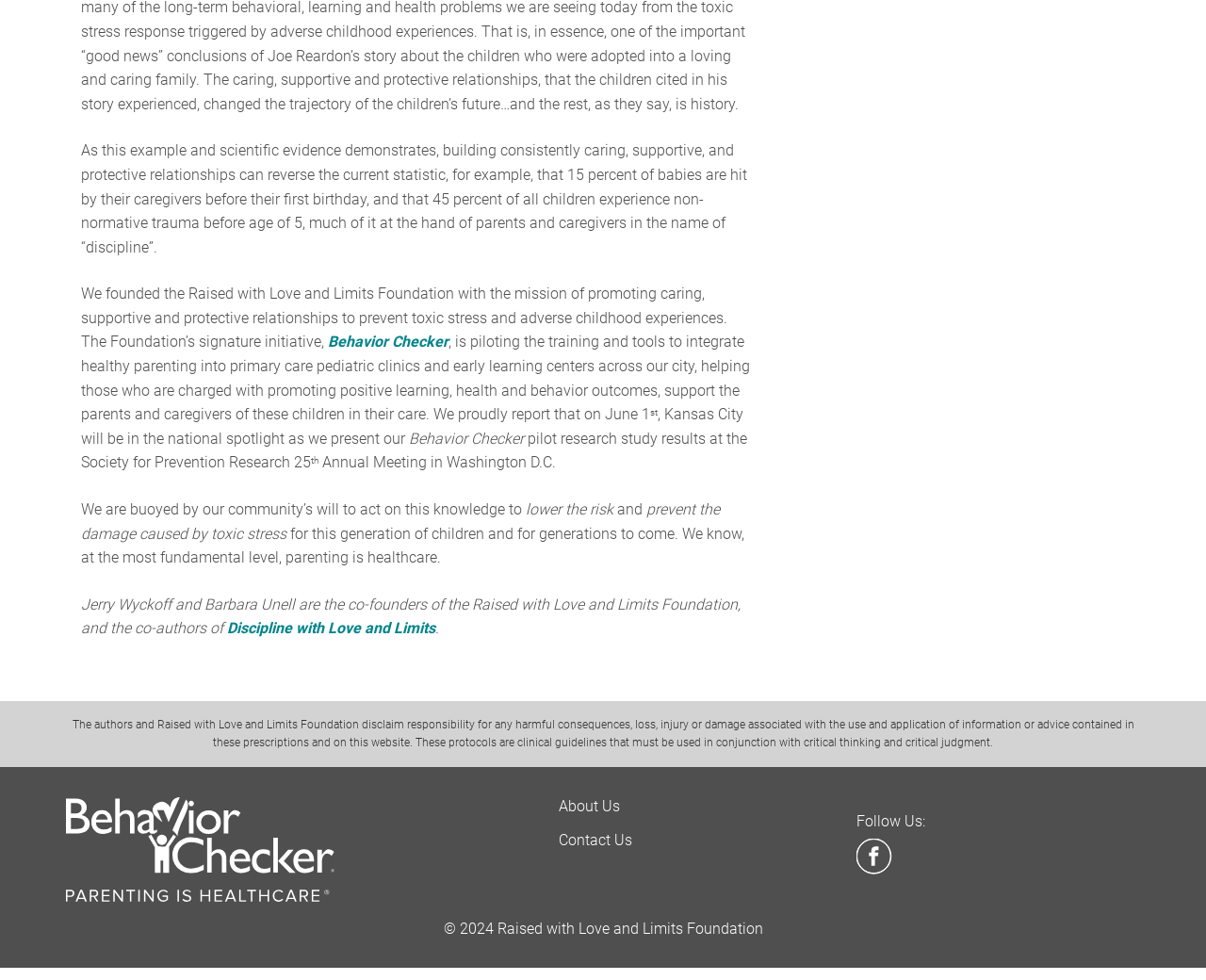What is the name of the book written by the co-founders?
Observe the image and answer the question with a one-word or short phrase response.

Discipline with Love and Limits